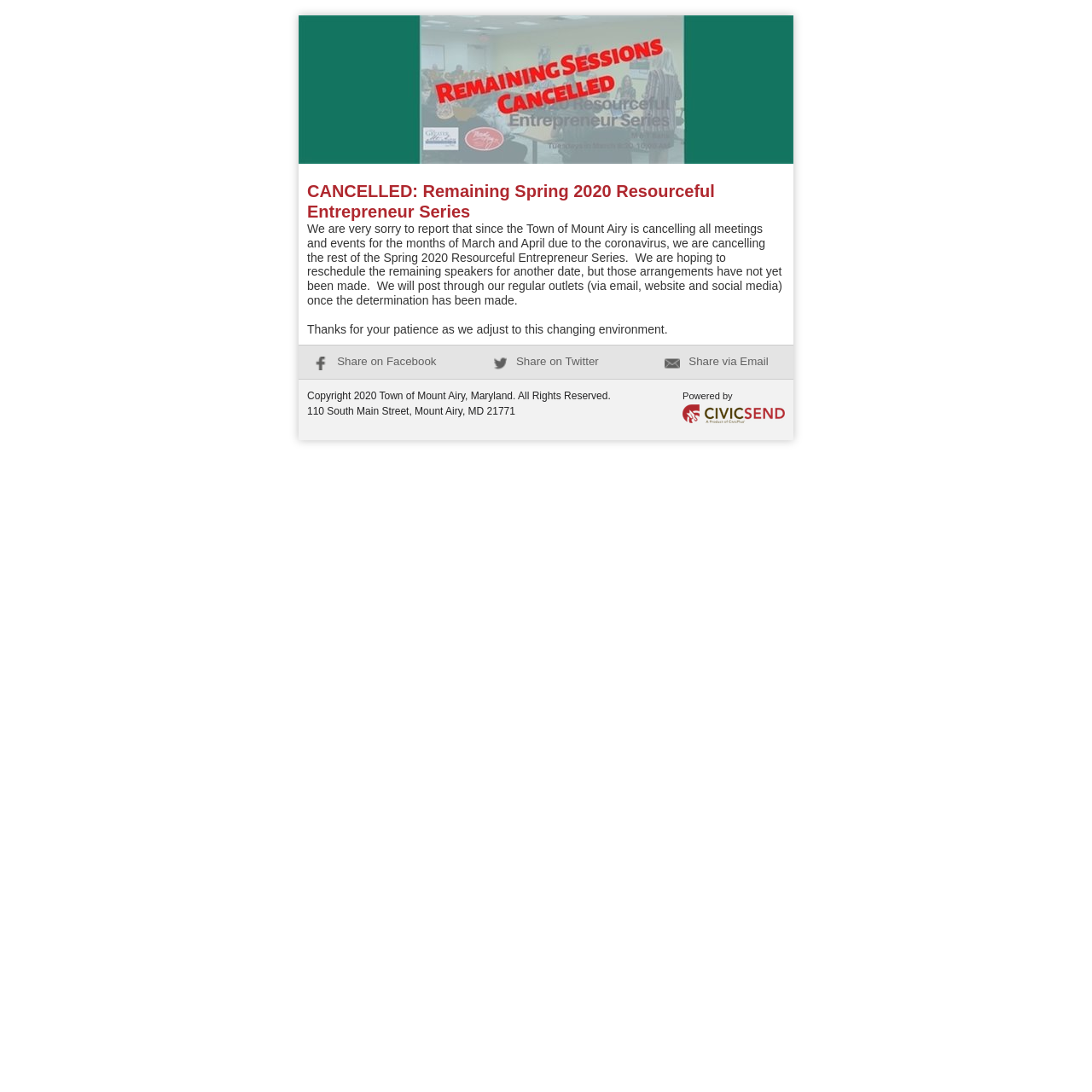Identify the bounding box for the element characterized by the following description: "Share on Twitter".

[0.452, 0.325, 0.548, 0.337]